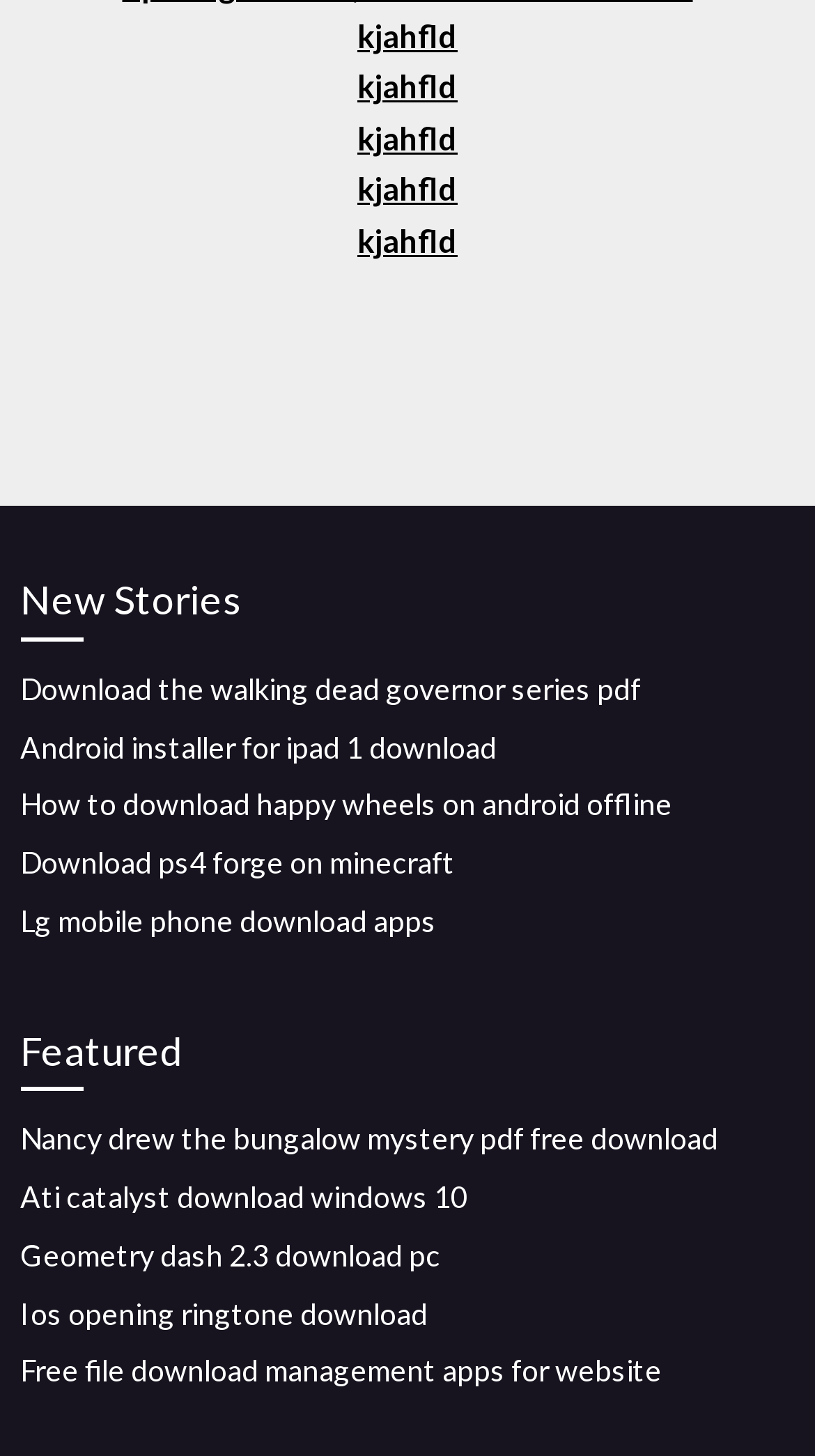How many download links are on this webpage? Observe the screenshot and provide a one-word or short phrase answer.

9